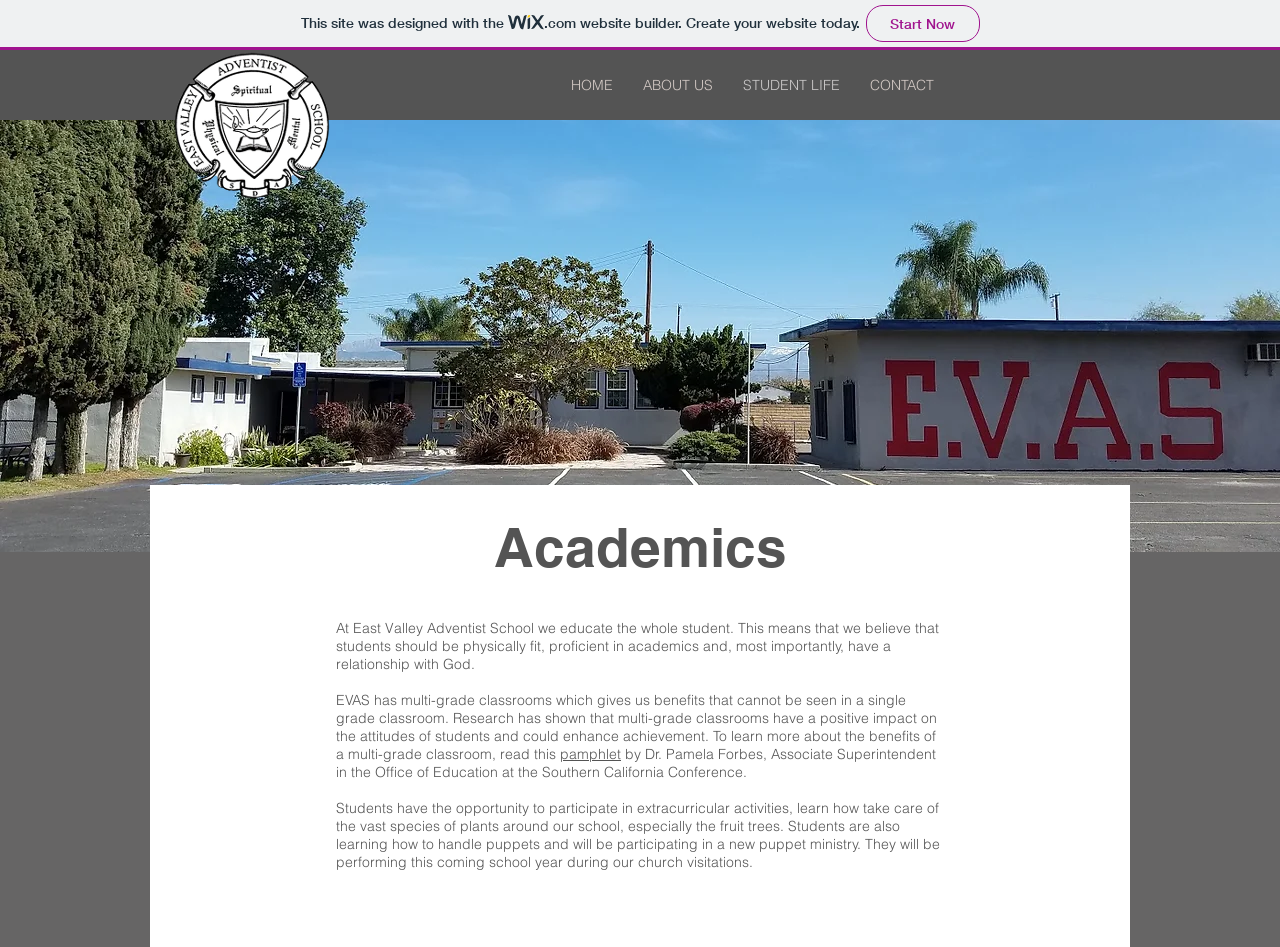Offer an in-depth caption of the entire webpage.

The webpage is about East Valley Adventist School (EVAS) and its student life. At the top of the page, there is a link to create a website with Wix, accompanied by a small Wix logo. Below this, there is a navigation menu with four links: HOME, ABOUT US, STUDENT LIFE, and CONTACT.

The main content of the page is focused on academics. There is a heading "Academics" followed by a paragraph describing the school's approach to educating the whole student, including physical fitness, academic proficiency, and a relationship with God. 

Below this, there is another paragraph discussing the benefits of multi-grade classrooms, which is a unique feature of EVAS. This paragraph includes a link to a pamphlet by Dr. Pamela Forbes, Associate Superintendent in the Office of Education at the Southern California Conference, which provides more information on the benefits of multi-grade classrooms.

Further down, there is a description of extracurricular activities available to students, including taking care of plants, learning about puppets, and participating in a new puppet ministry.